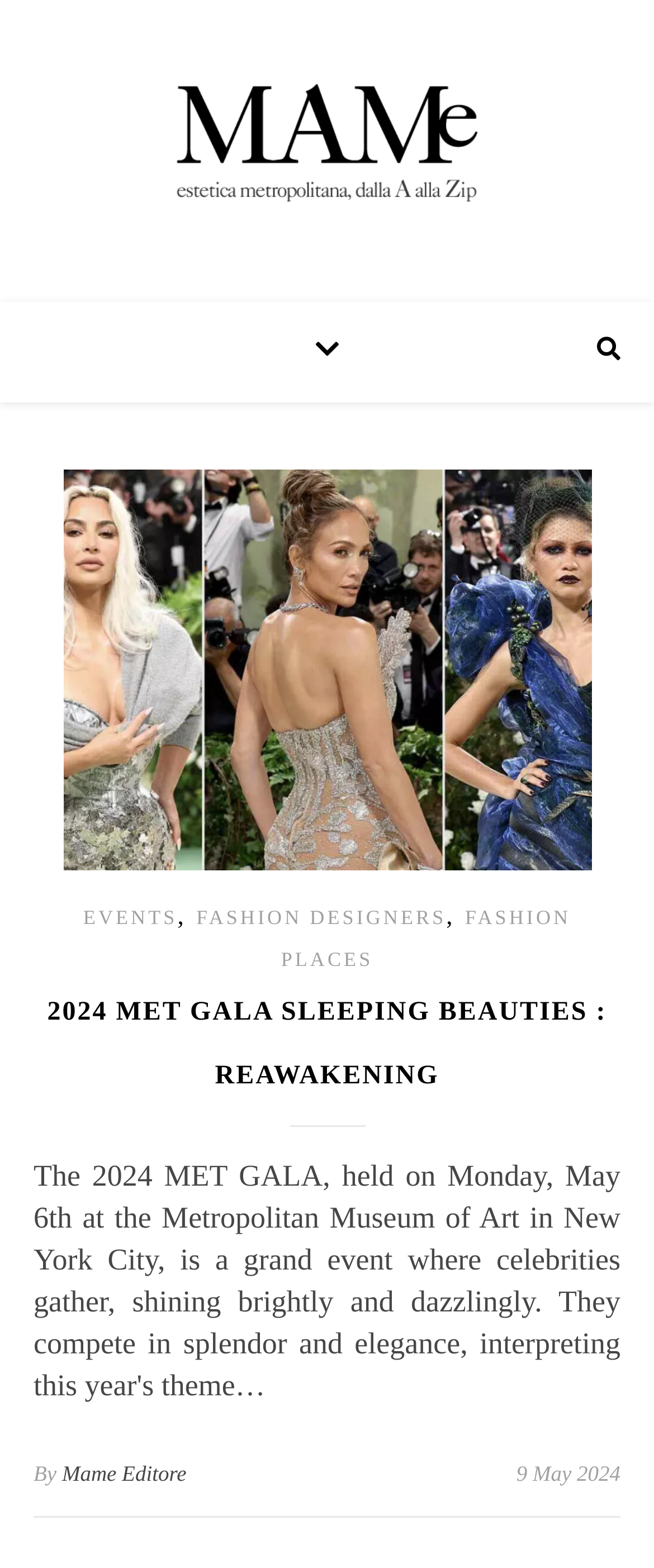What is the date mentioned on the webpage?
Examine the webpage screenshot and provide an in-depth answer to the question.

The webpage has a footer section with the text '9 May 2024' which suggests that this is the date of publication or update of the webpage.